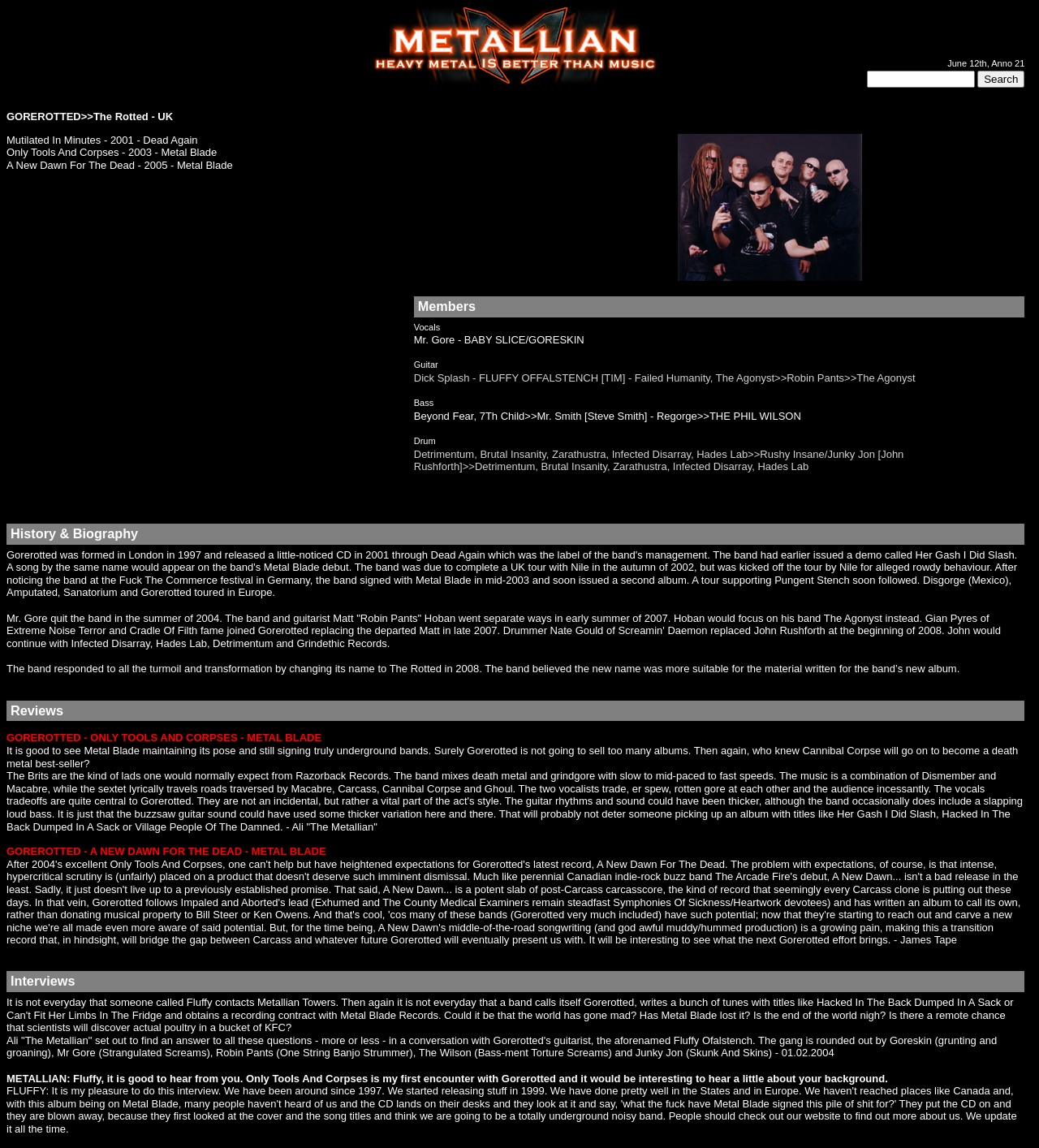Who is the vocalist?
Using the image, provide a concise answer in one word or a short phrase.

Mr. Gore